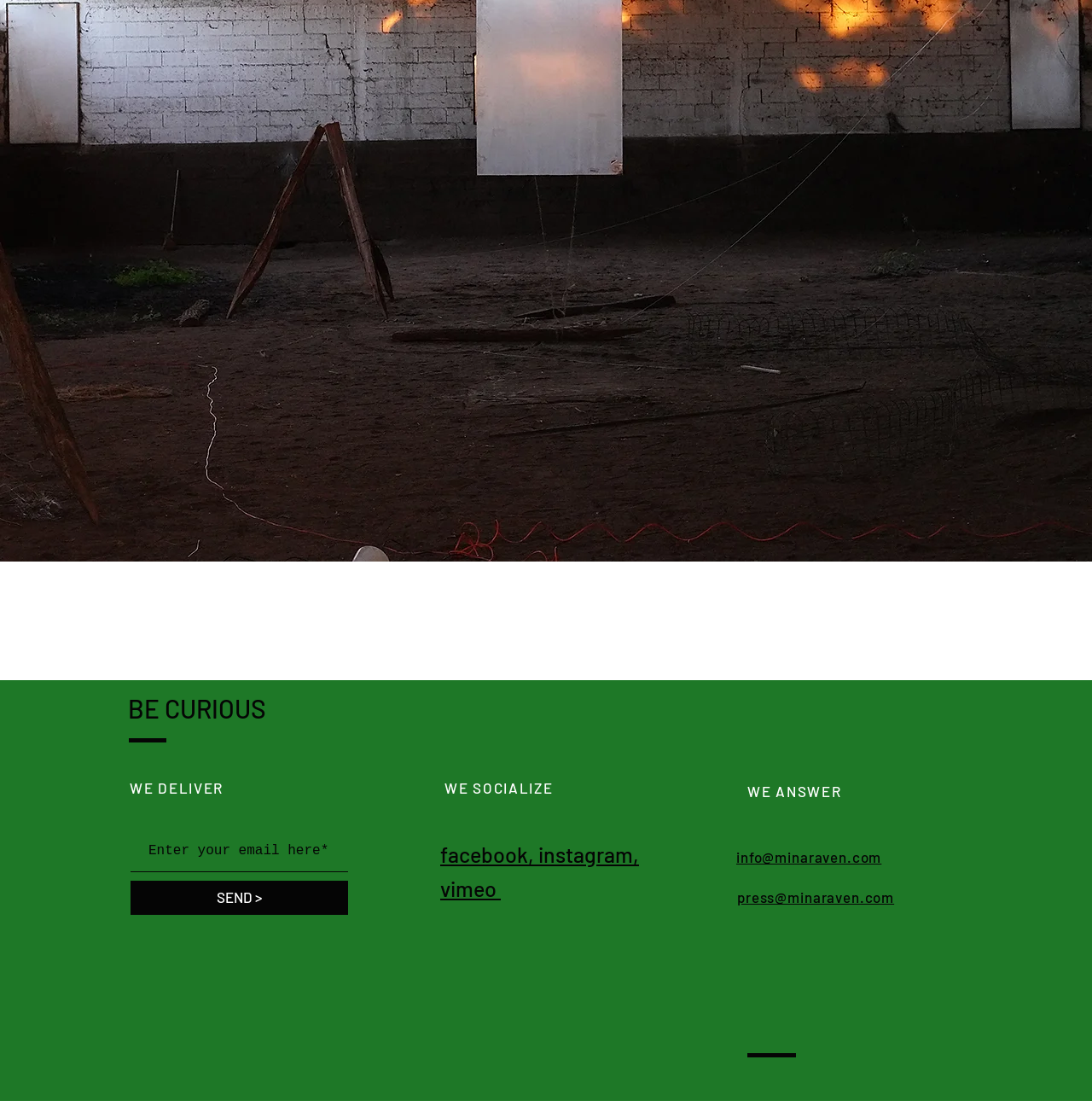Determine the bounding box coordinates (top-left x, top-left y, bottom-right x, bottom-right y) of the UI element described in the following text: vimeo

[0.403, 0.788, 0.459, 0.811]